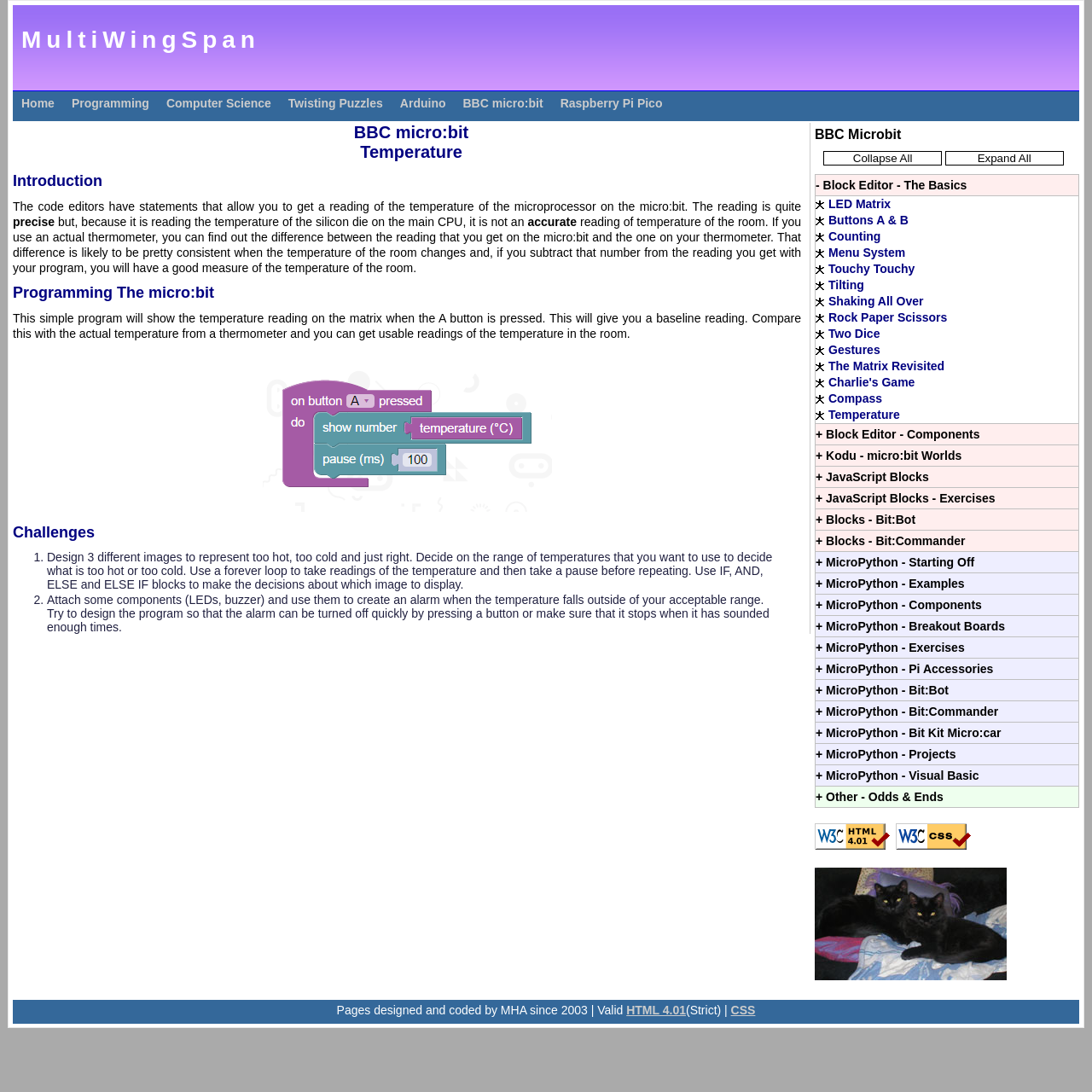What is the function of the A button in the program?
Answer with a single word or phrase by referring to the visual content.

To show the temperature reading